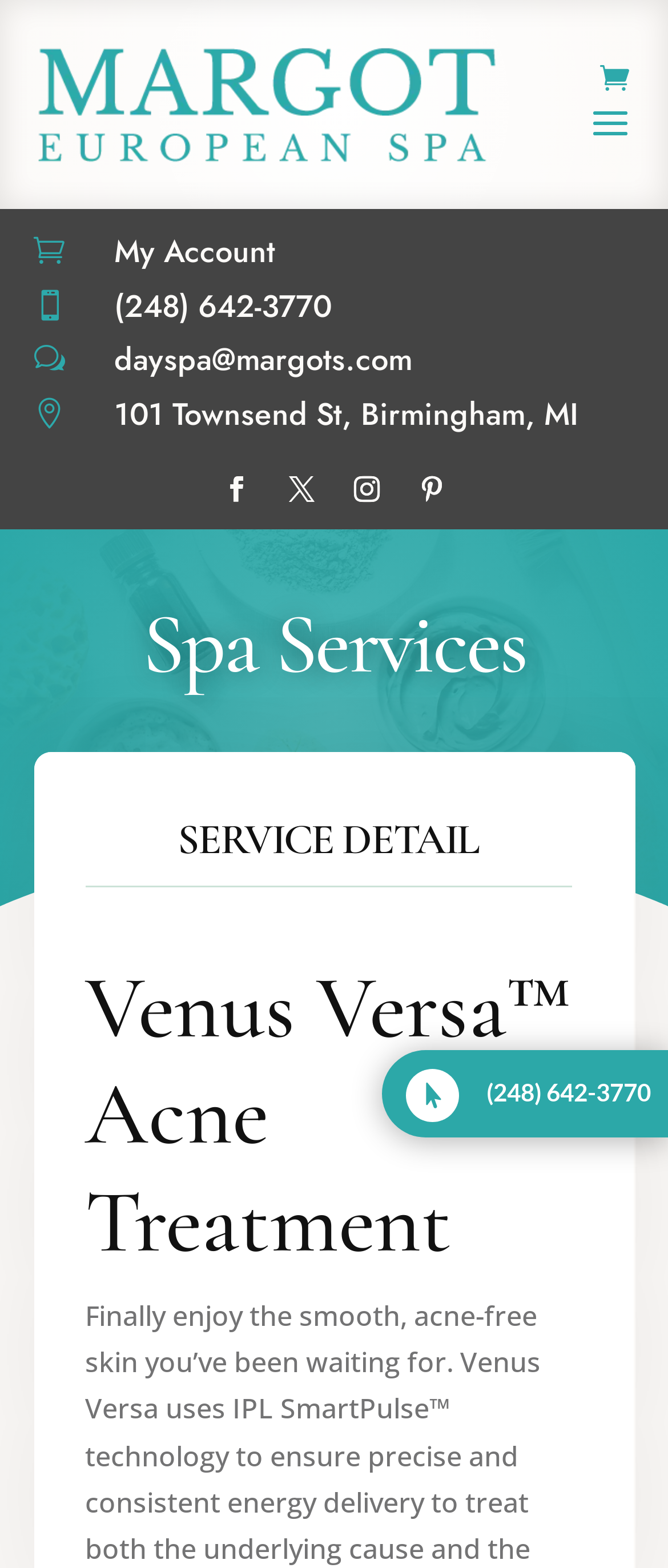What is the address of Margot European Spa?
Refer to the image and provide a one-word or short phrase answer.

101 Townsend St, Birmingham, MI